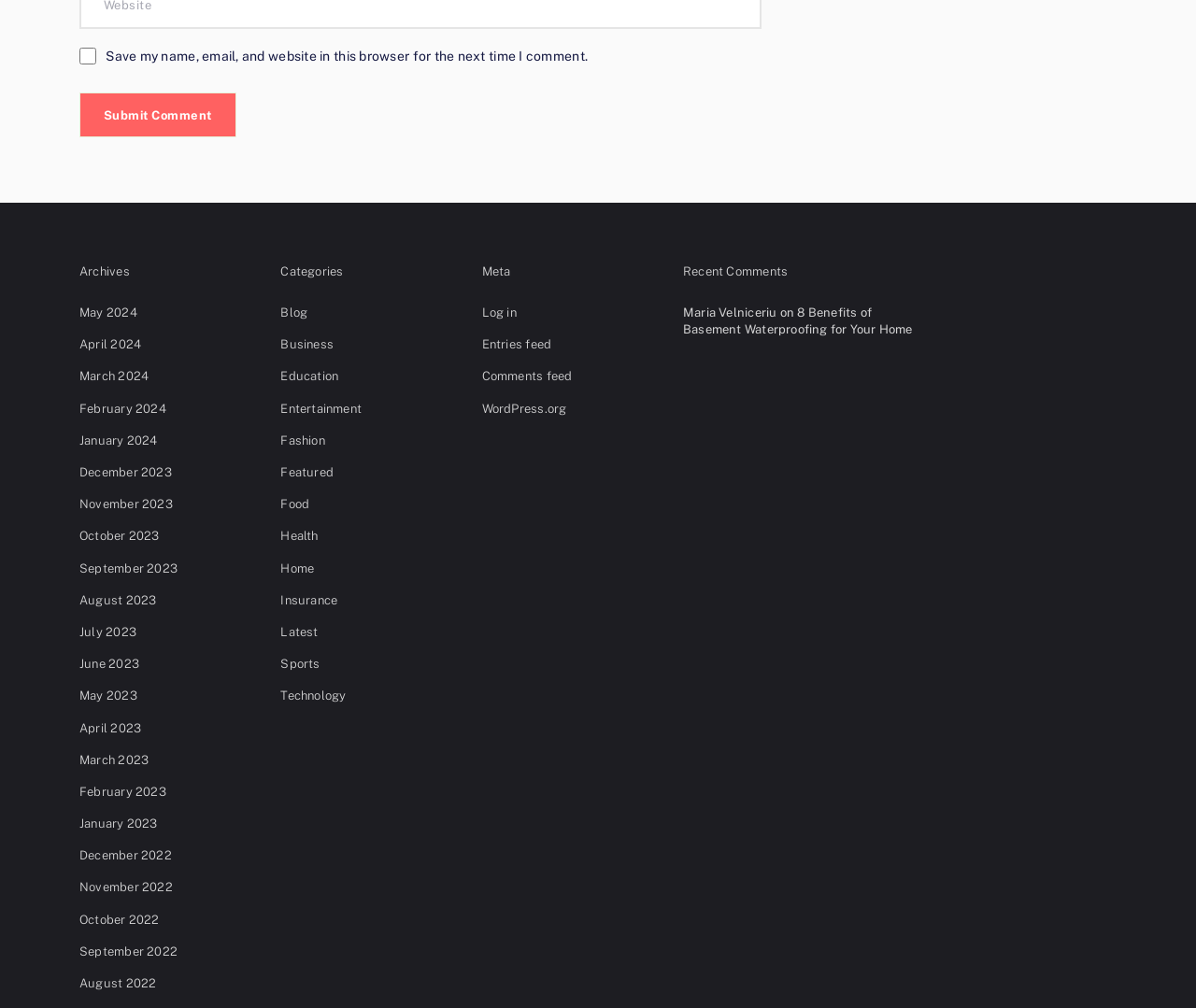Find the bounding box coordinates of the element you need to click on to perform this action: 'Log in to the website'. The coordinates should be represented by four float values between 0 and 1, in the format [left, top, right, bottom].

[0.403, 0.303, 0.432, 0.317]